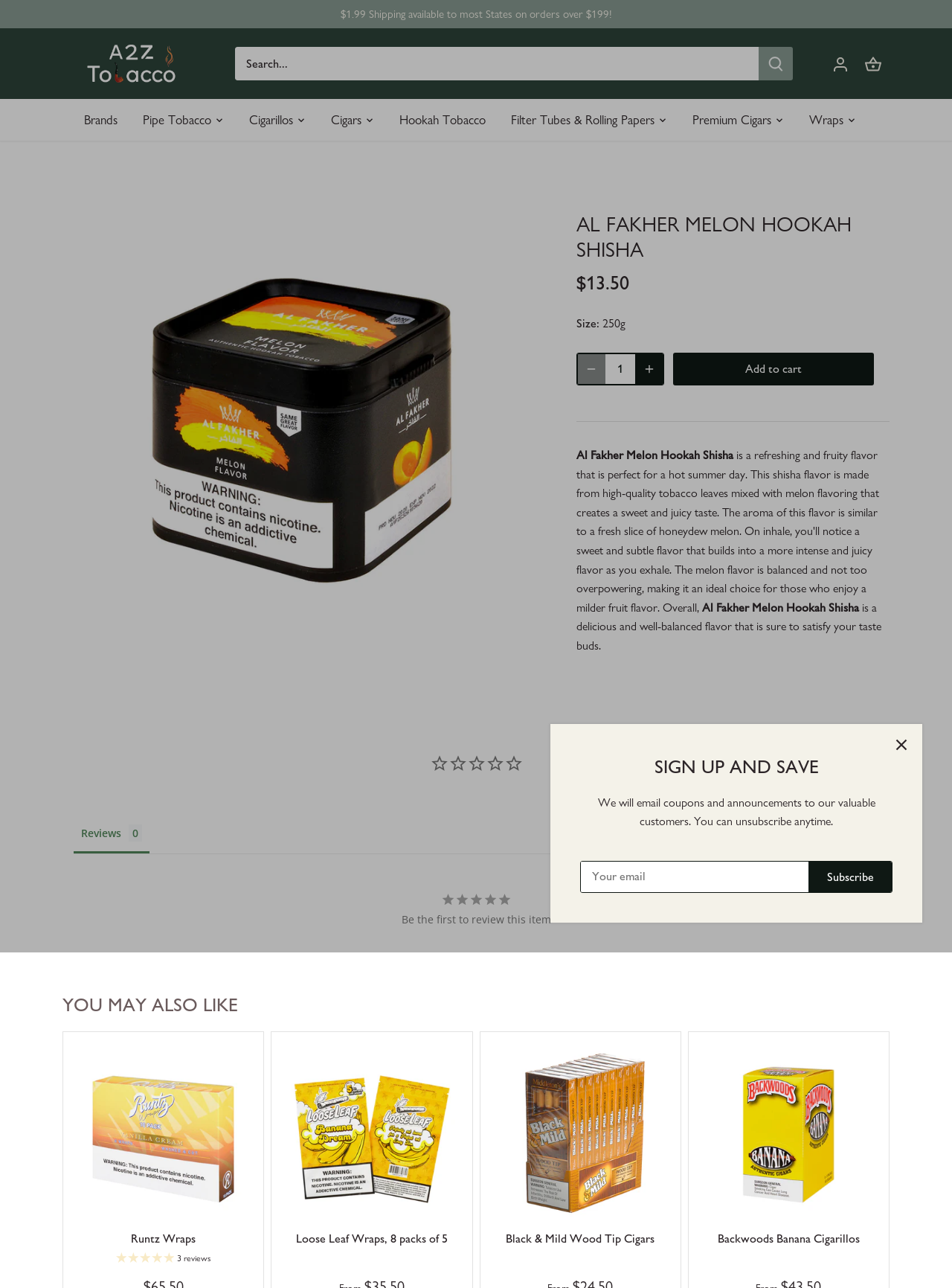What is the price of Al Fakher Melon Hookah Shisha?
Based on the screenshot, answer the question with a single word or phrase.

$13.50